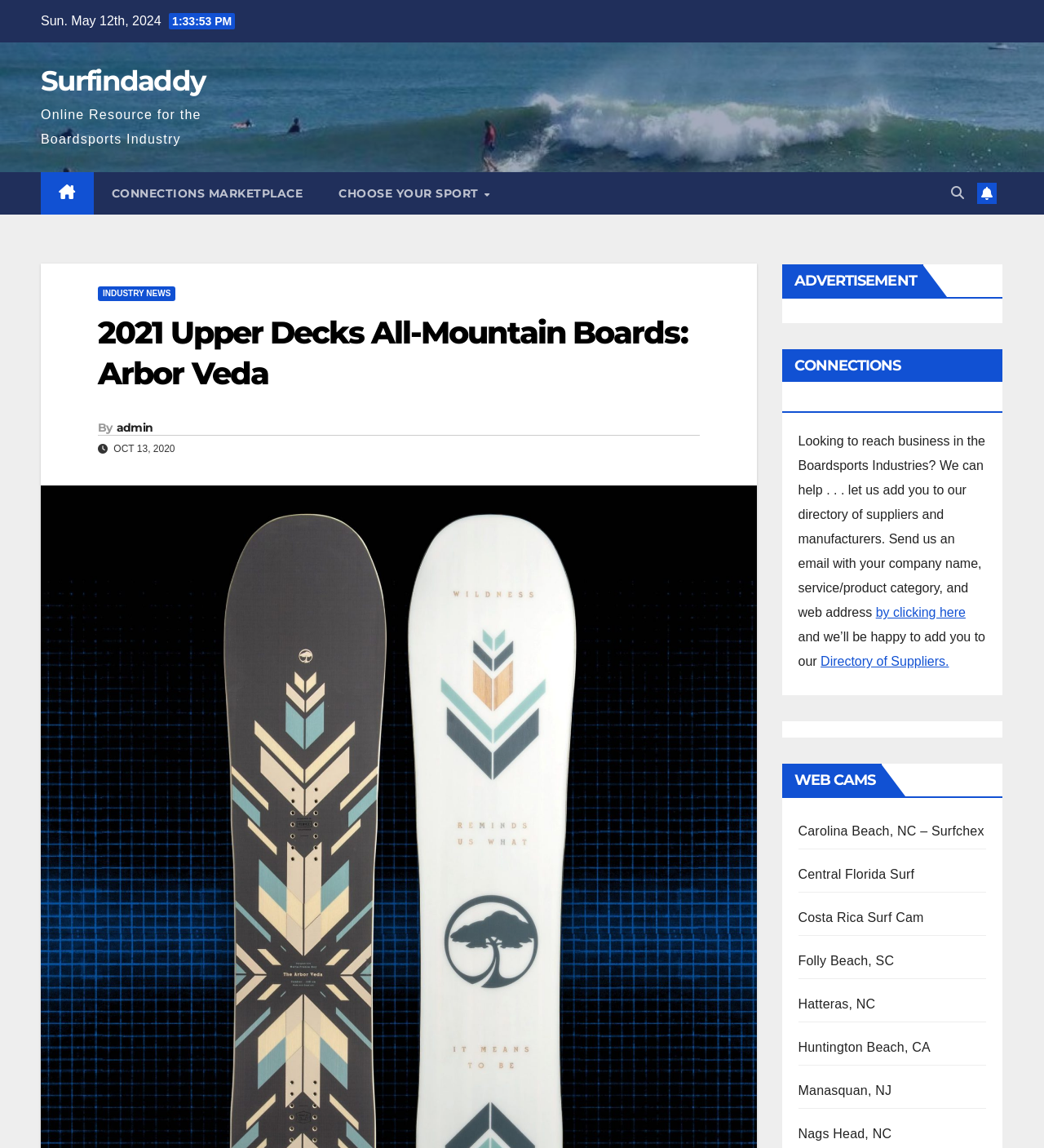Provide a brief response to the question below using one word or phrase:
What is the date of the latest article?

OCT 13, 2020